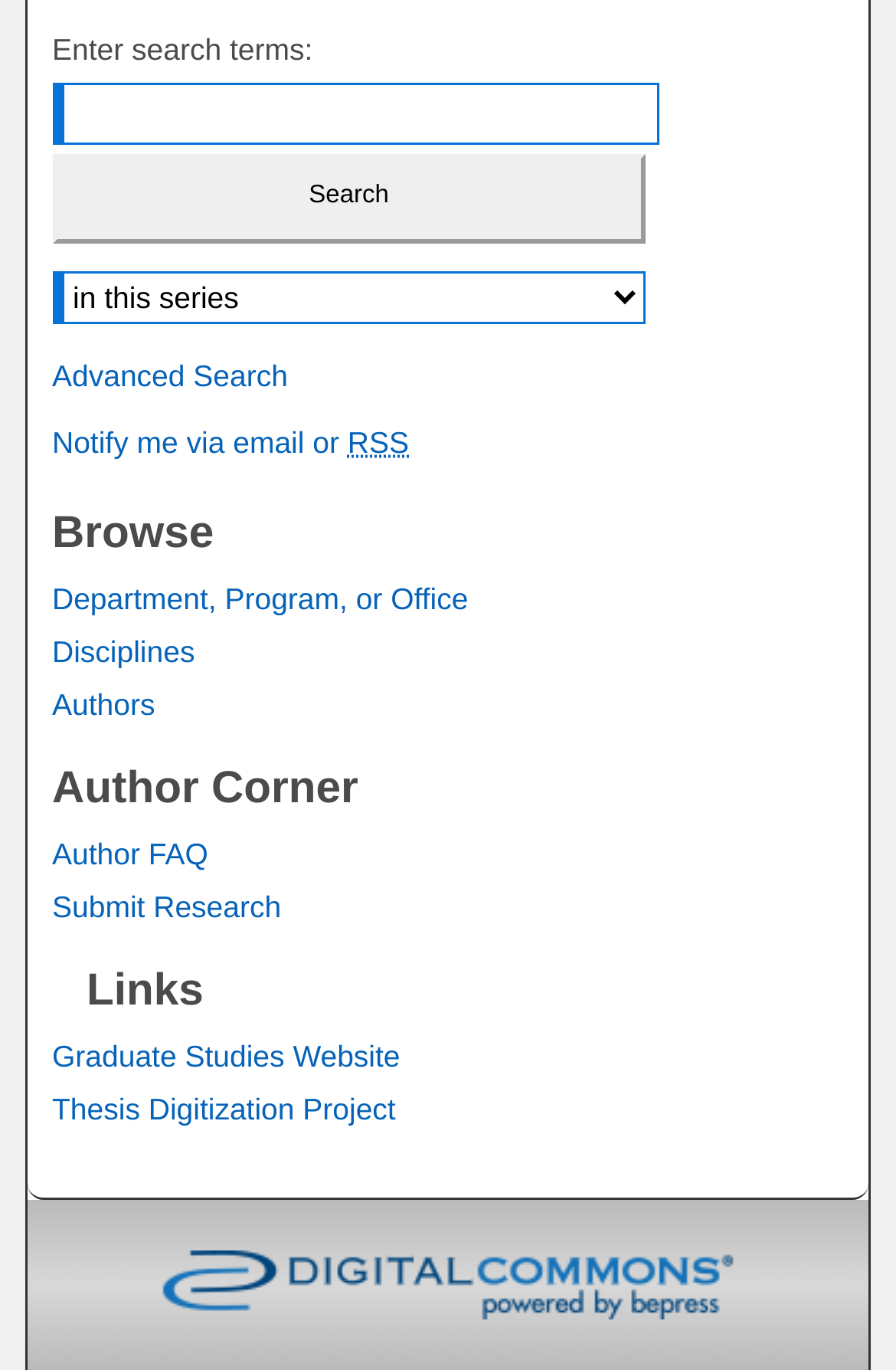Select the bounding box coordinates of the element I need to click to carry out the following instruction: "Click Search".

[0.058, 0.069, 0.721, 0.134]